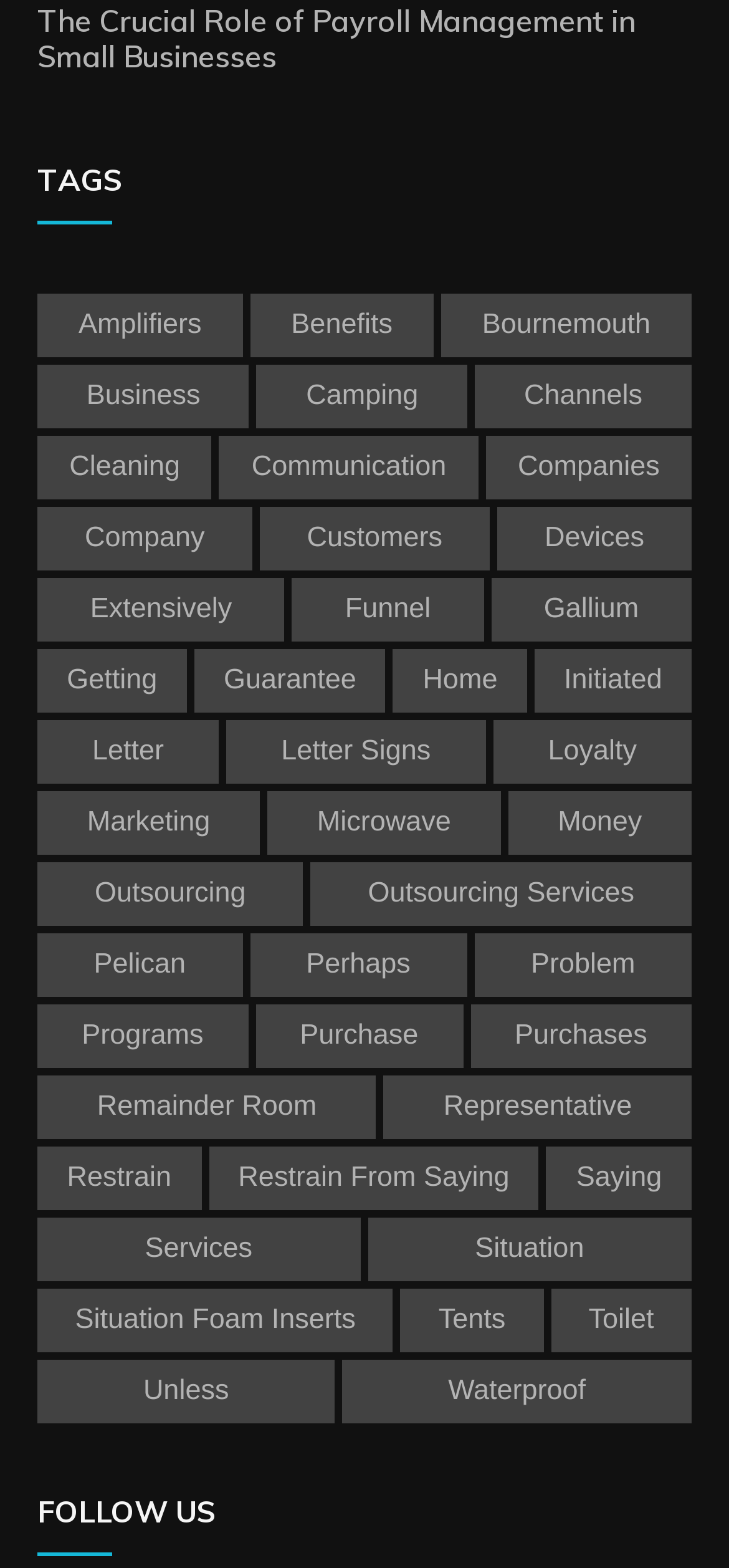Give a concise answer using one word or a phrase to the following question:
How many items are categorized under 'home'?

2